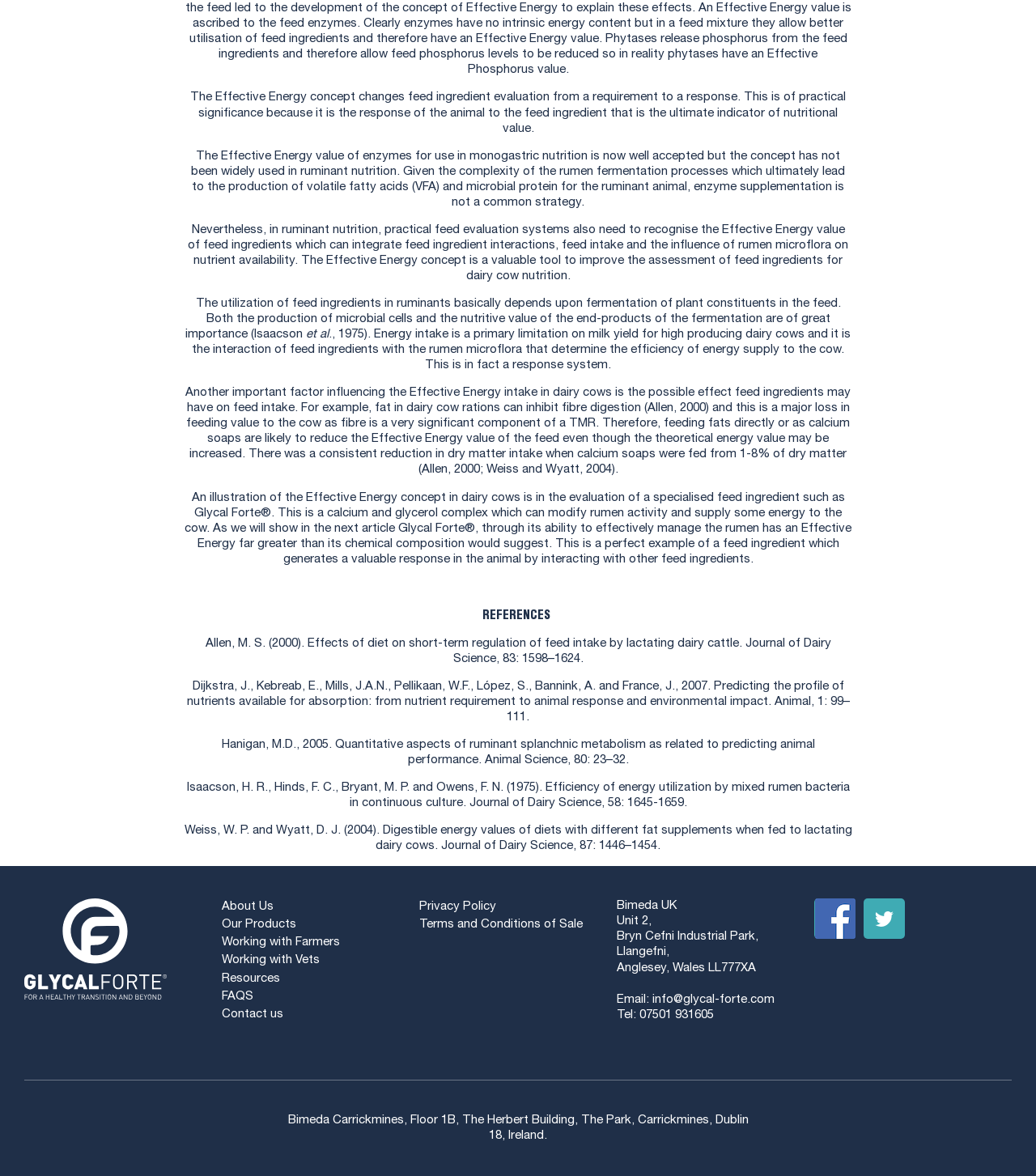What is the location of Bimeda UK?
Based on the screenshot, provide a one-word or short-phrase response.

Anglesey, Wales